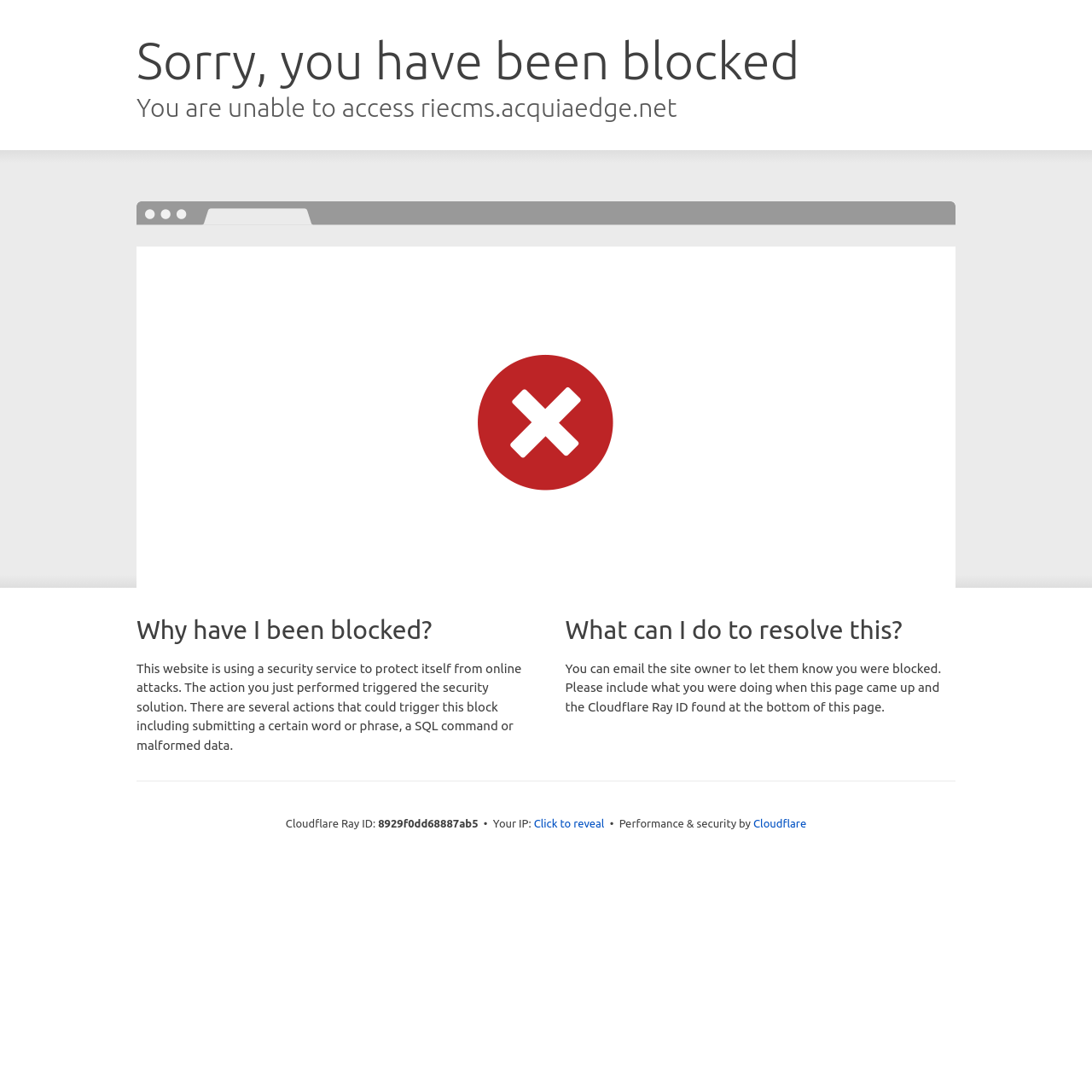Give a one-word or one-phrase response to the question:
What is the reason for being blocked?

Security solution triggered